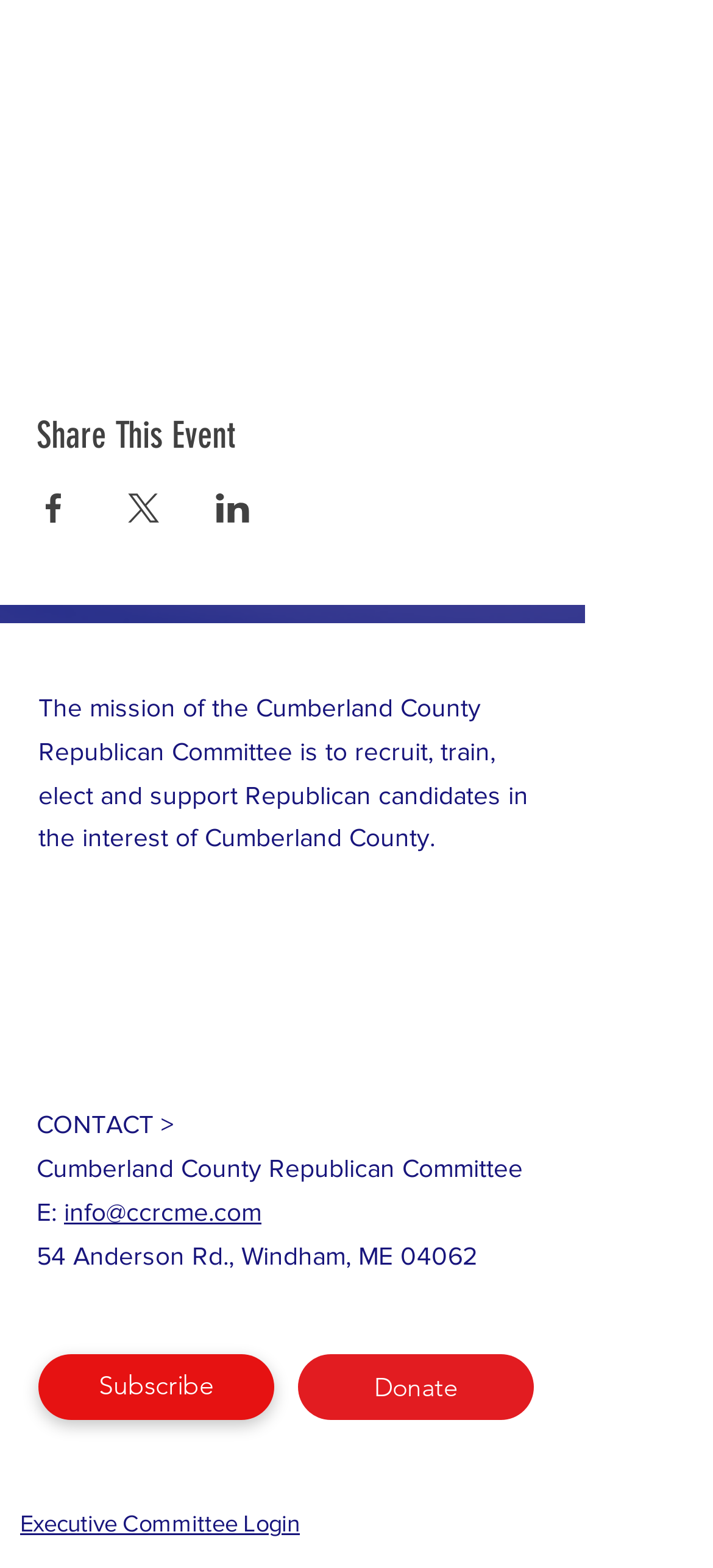Identify the bounding box coordinates of the section that should be clicked to achieve the task described: "Login to the Executive Committee".

[0.028, 0.963, 0.421, 0.981]